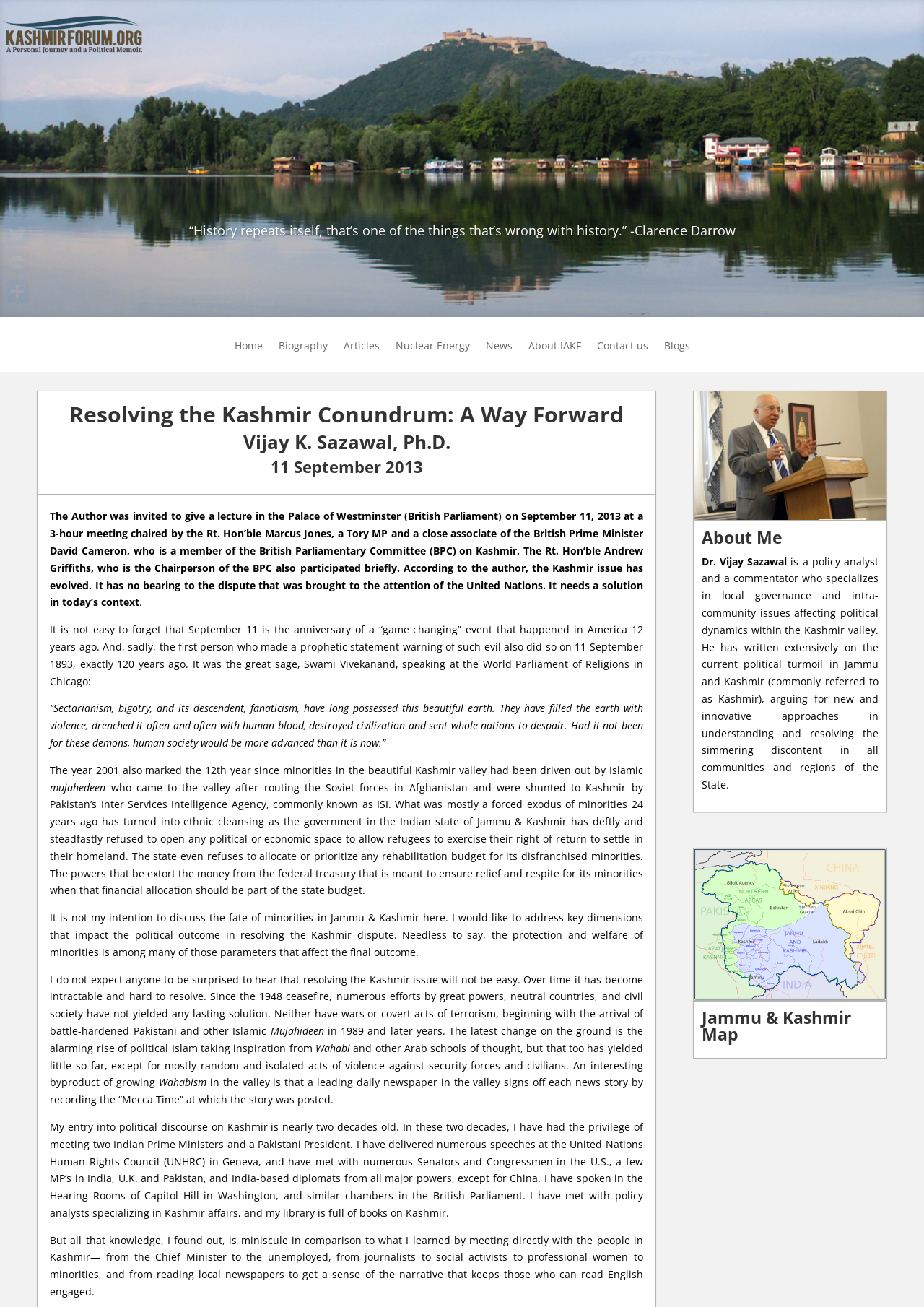What is the date of the lecture mentioned in the article?
Examine the image and provide an in-depth answer to the question.

The date of the lecture can be found in the heading element with the text '11 September 2013' which is located below the author's name.